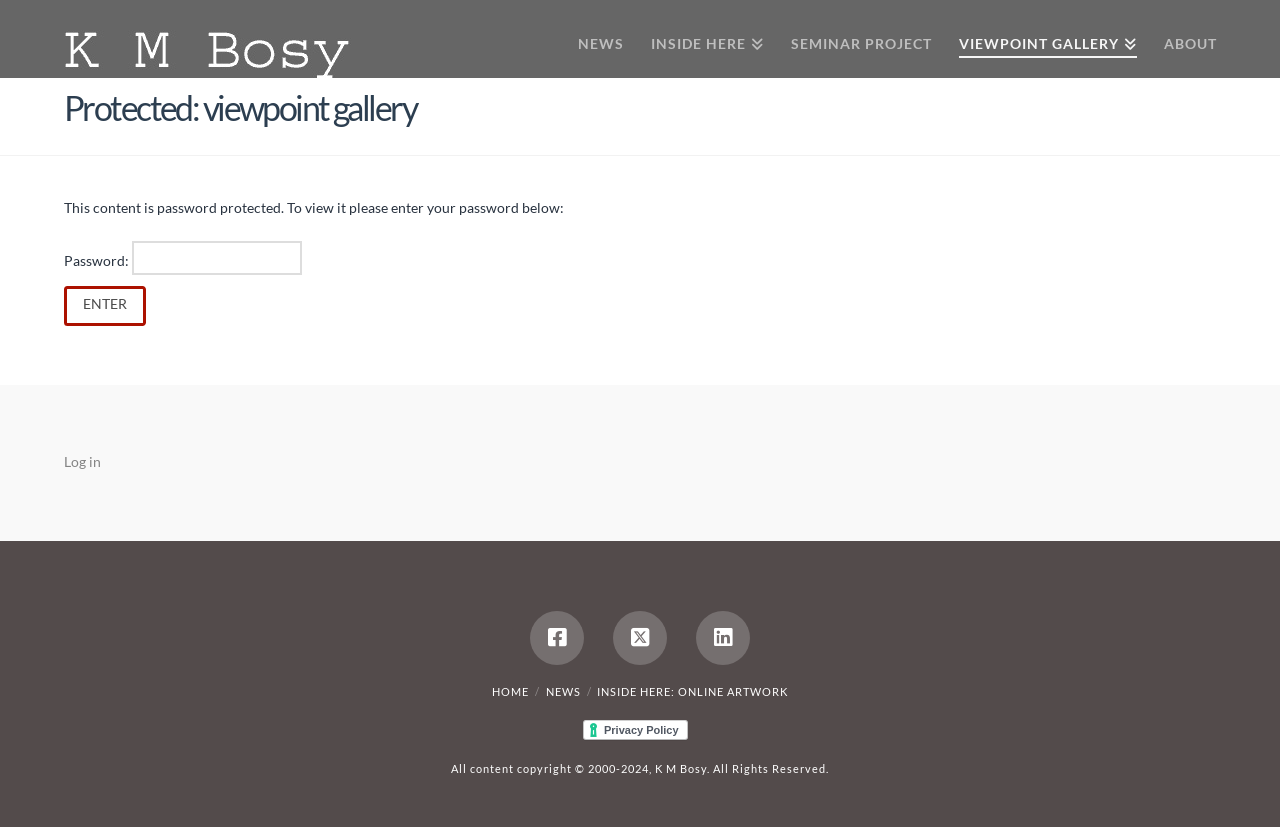Could you indicate the bounding box coordinates of the region to click in order to complete this instruction: "Enter password".

[0.103, 0.291, 0.236, 0.333]